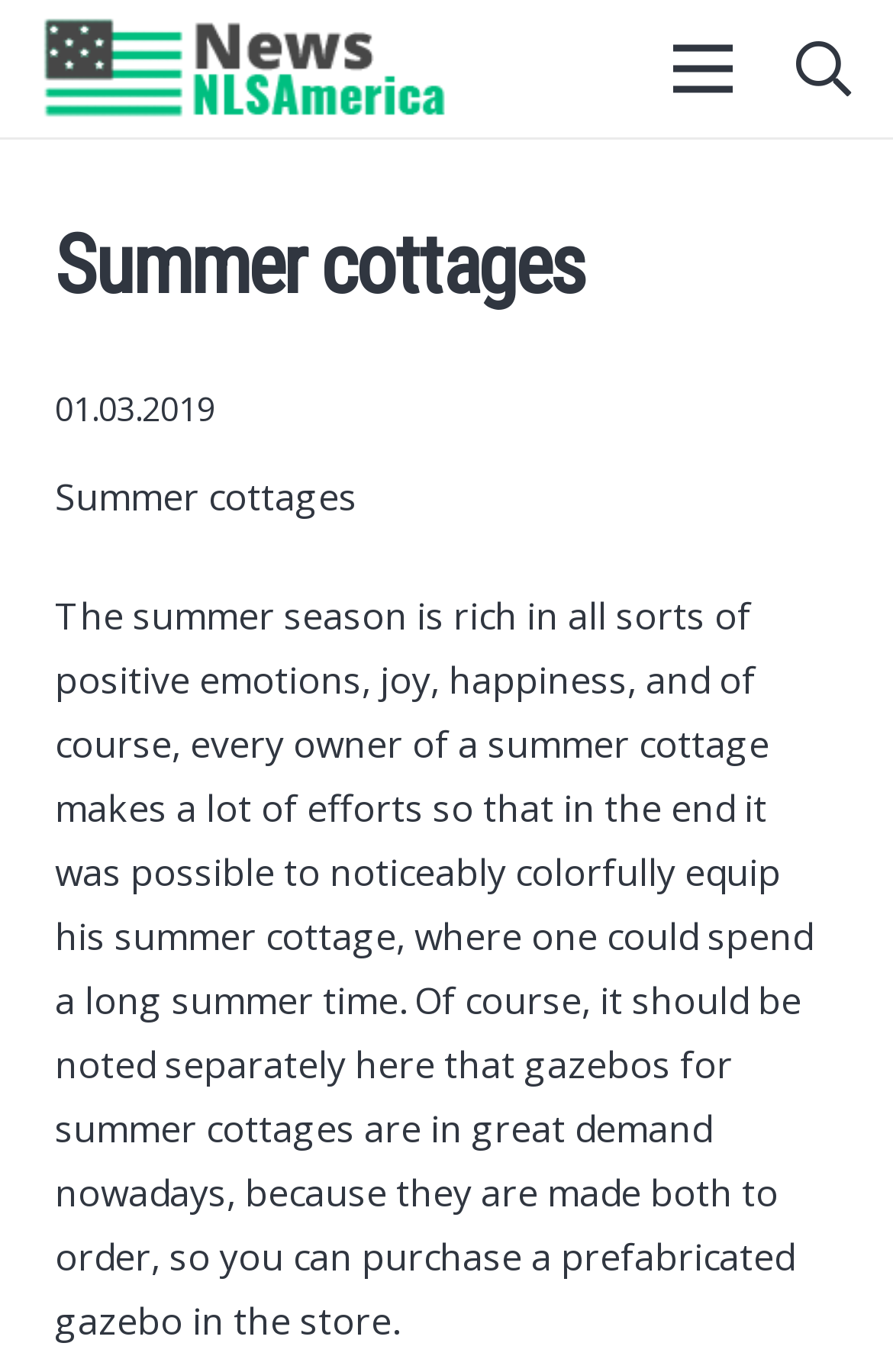Give a concise answer using one word or a phrase to the following question:
What is the purpose of gazebos in summer cottages?

To colorfully equip summer cottages